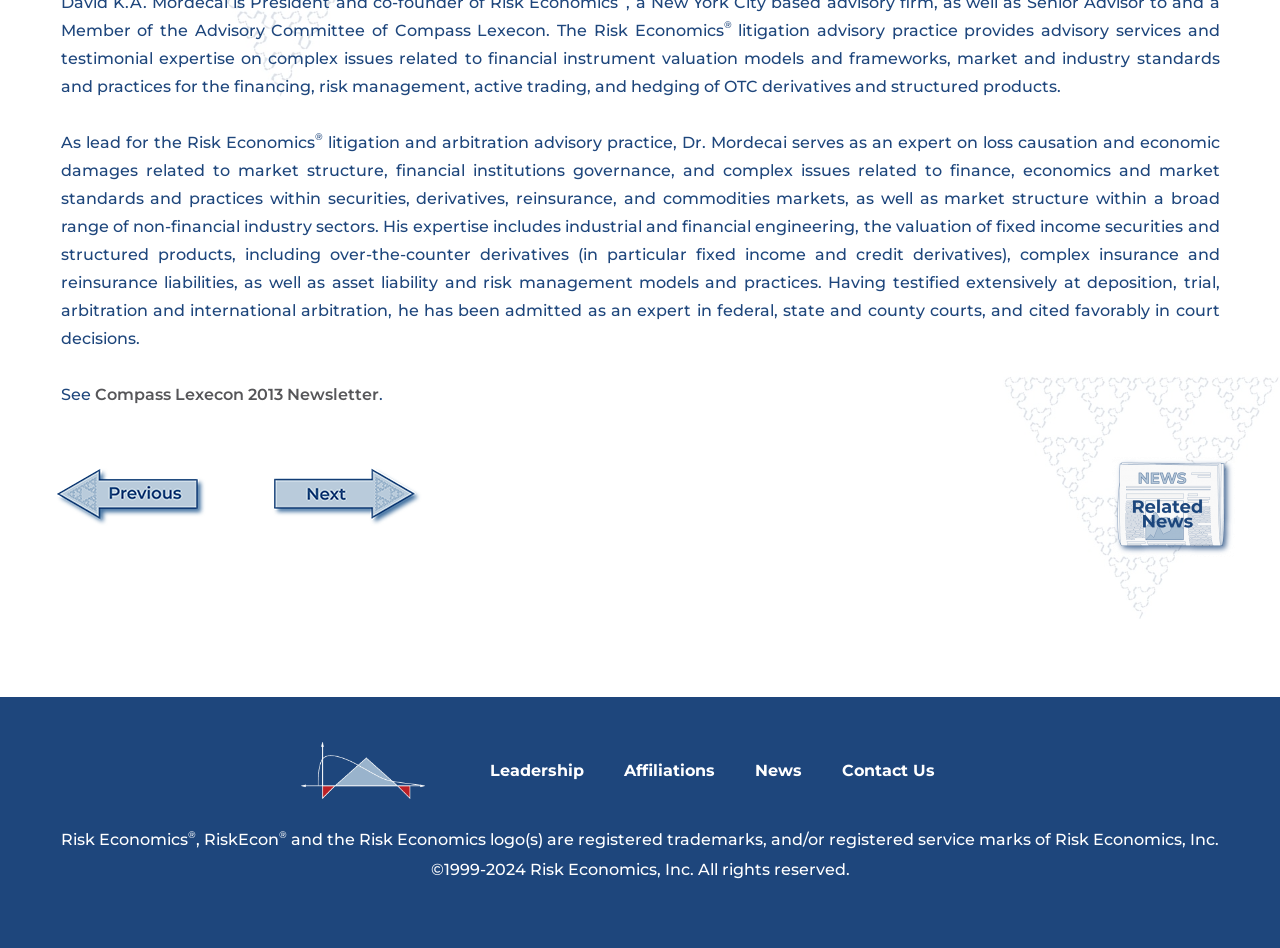Please provide the bounding box coordinate of the region that matches the element description: Contact Us. Coordinates should be in the format (top-left x, top-left y, bottom-right x, bottom-right y) and all values should be between 0 and 1.

[0.642, 0.789, 0.746, 0.837]